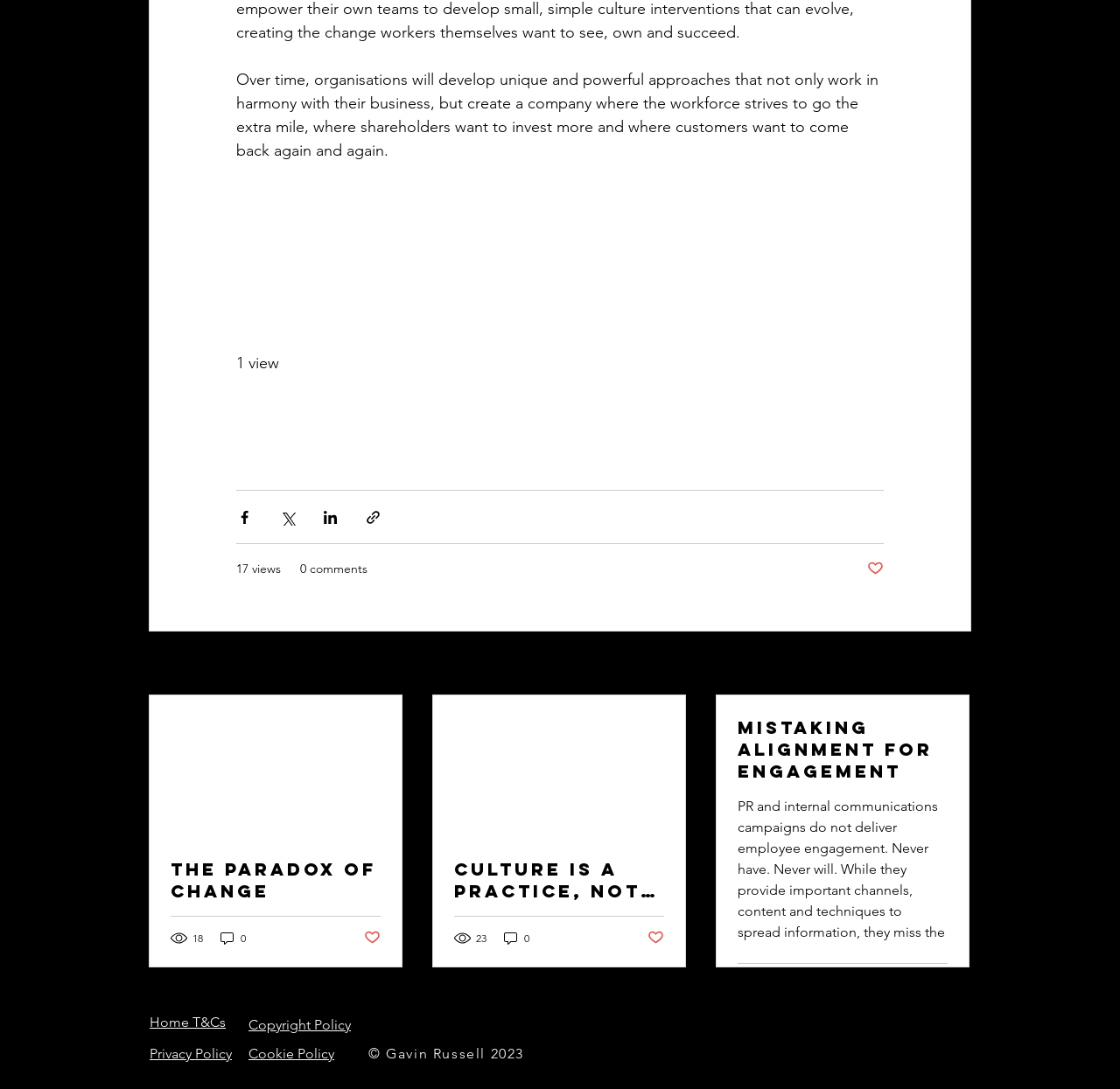Respond to the question below with a single word or phrase:
How many social media sharing buttons are there?

4